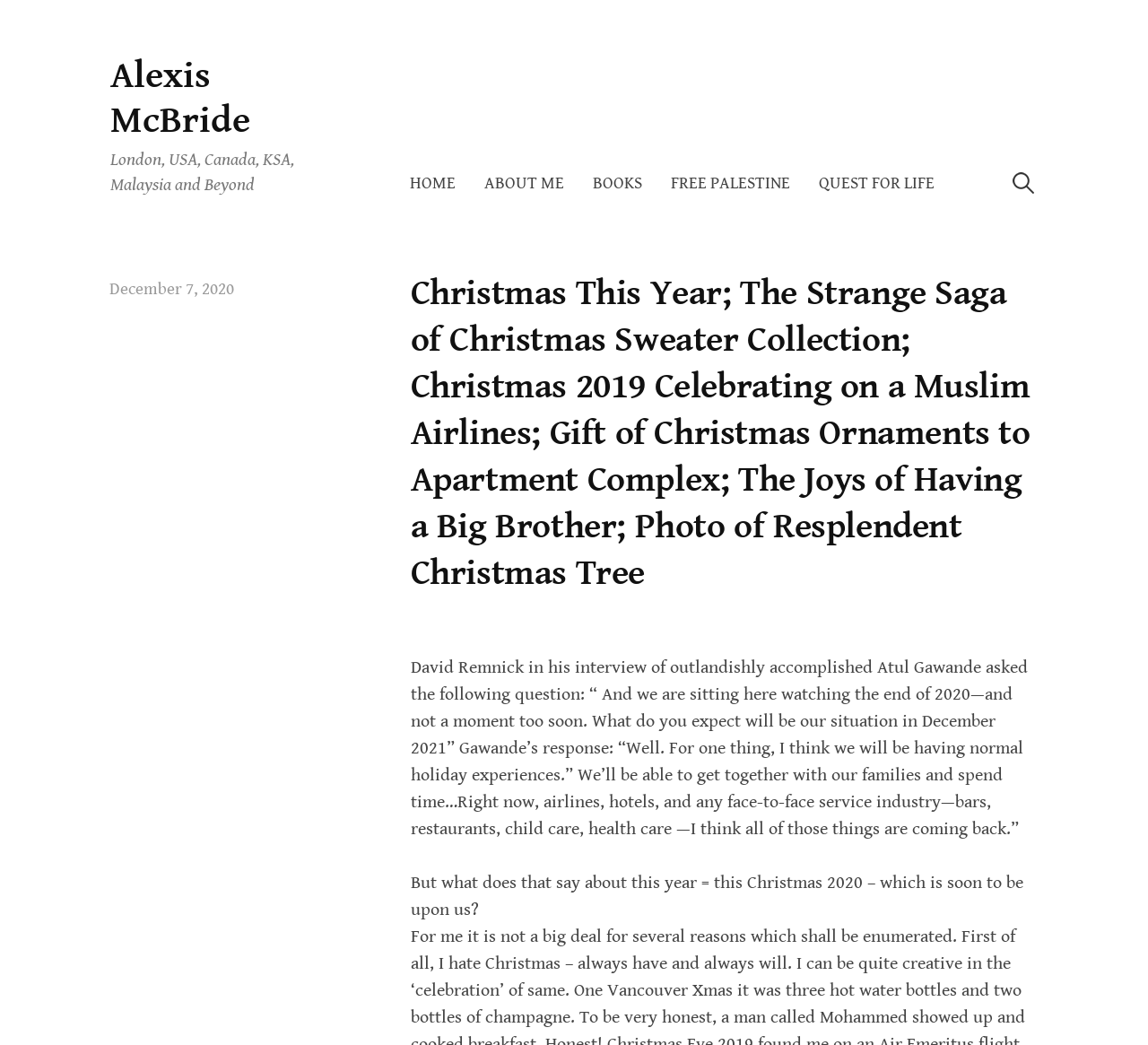Extract the bounding box coordinates for the UI element described as: "Free Palestine".

[0.572, 0.153, 0.701, 0.198]